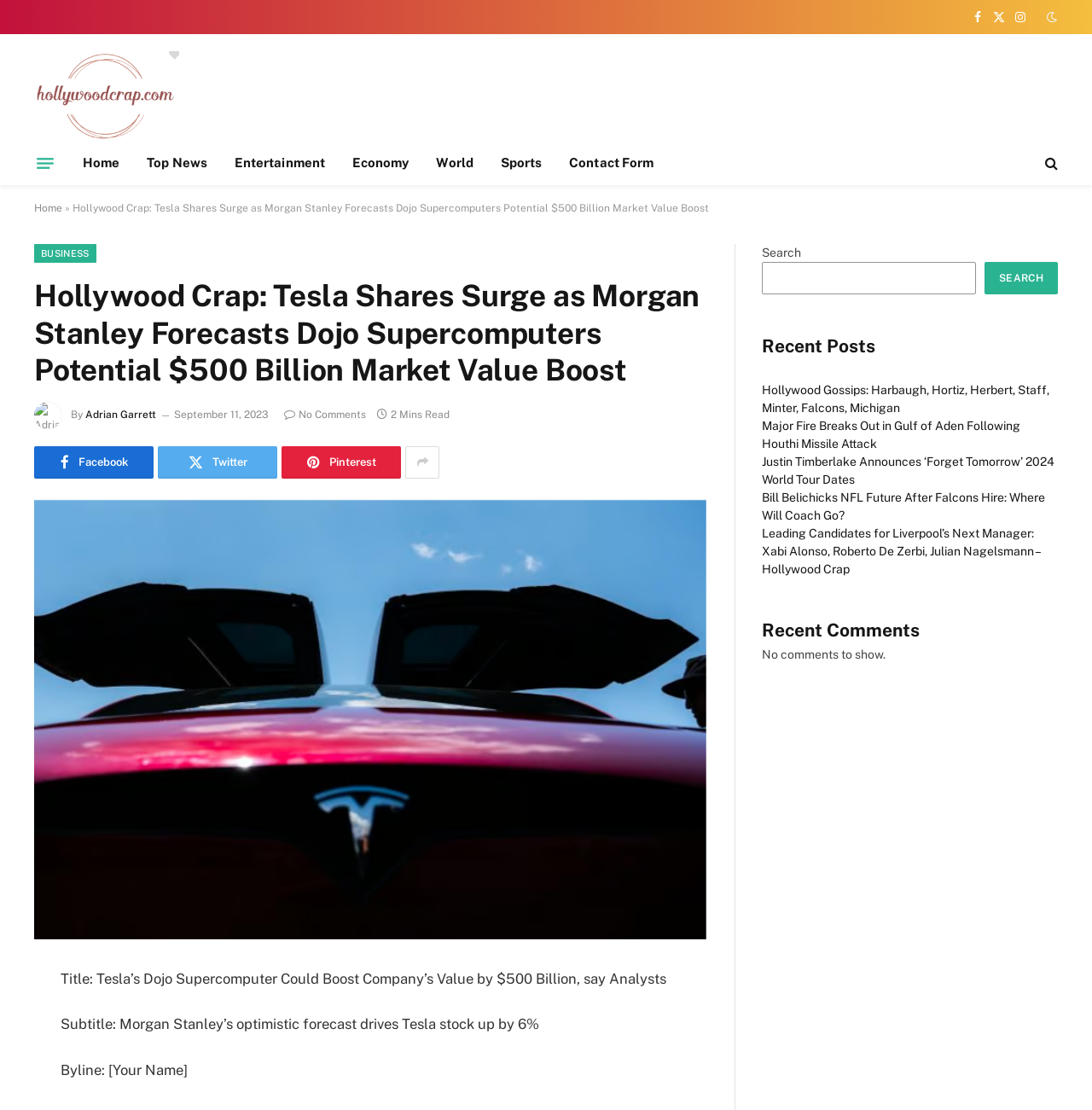From the screenshot, find the bounding box of the UI element matching this description: "title="Search"". Supply the bounding box coordinates in the form [left, top, right, bottom], each a float between 0 and 1.

[0.954, 0.13, 0.969, 0.164]